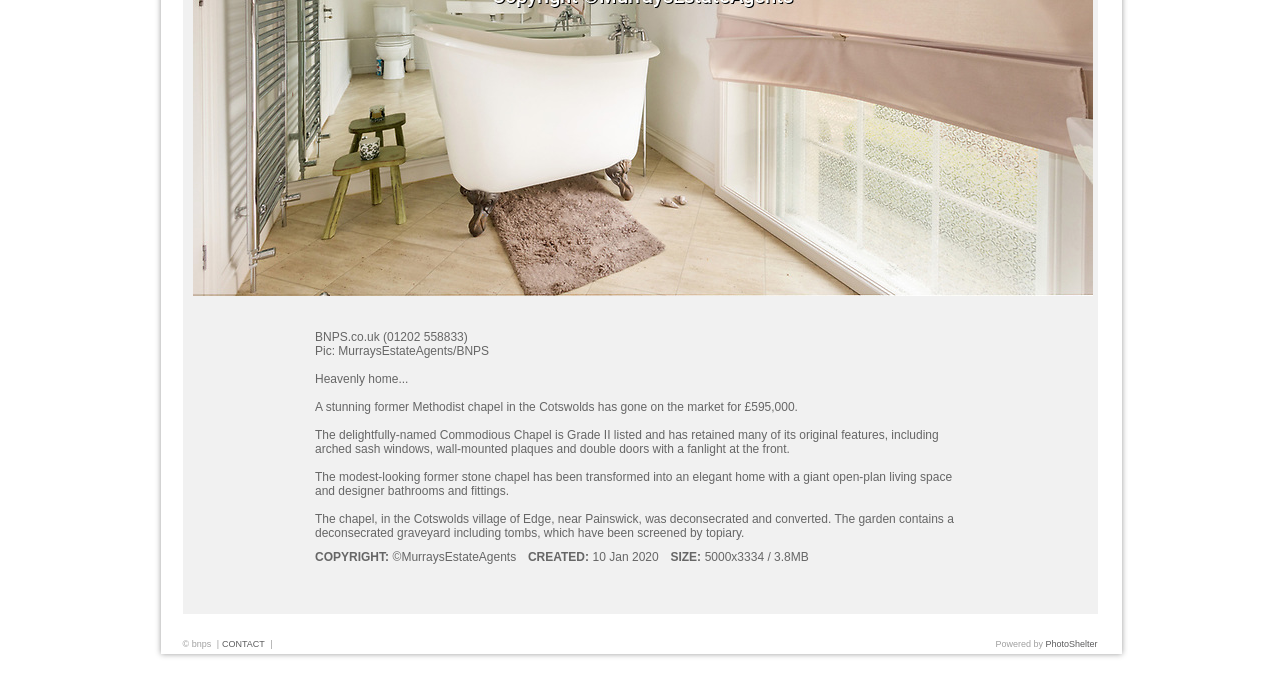Please find the bounding box coordinates in the format (top-left x, top-left y, bottom-right x, bottom-right y) for the given element description. Ensure the coordinates are floating point numbers between 0 and 1. Description: PhotoShelter

[0.817, 0.941, 0.857, 0.956]